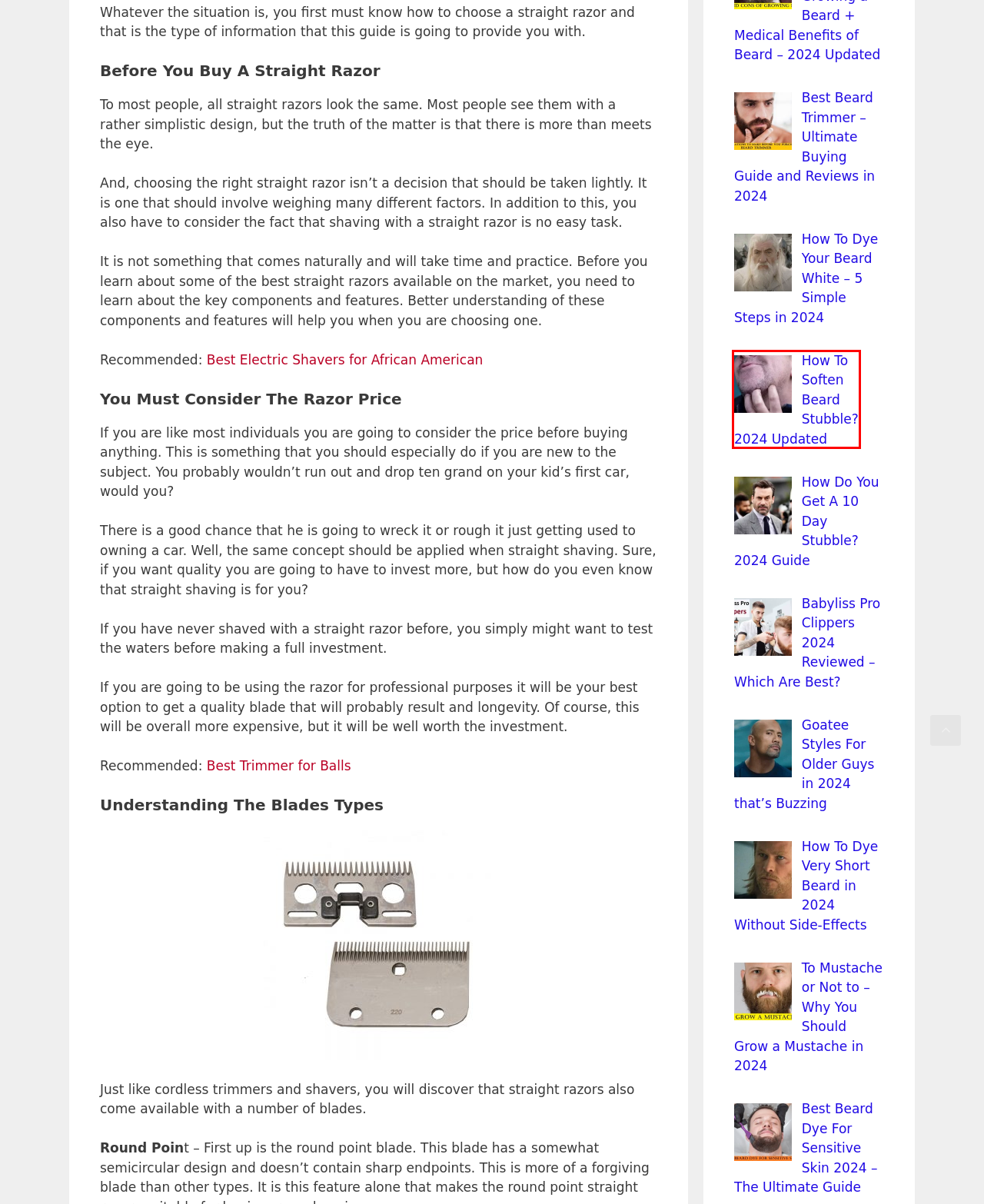Analyze the screenshot of a webpage with a red bounding box and select the webpage description that most accurately describes the new page resulting from clicking the element inside the red box. Here are the candidates:
A. Babyliss Pro Clippers 2024 Review – Which Are Best?
B. How To Dye Your Beard White - 5 Simple Steps
C. How To Dye Very Short Beard
D. Goatee Styles For Older Guys 2024 - 5 Styles
E. How Do You Get A Perfect 10 Day Stubble?
F. Best Beard Dye For Sensitive Skin 2024 - The Ultimate Guide
G. Best Beard Trimmer For Men 2024 - [Professional Review]
H. How To Soften Beard Stubble? (4 Easy Steps)

H